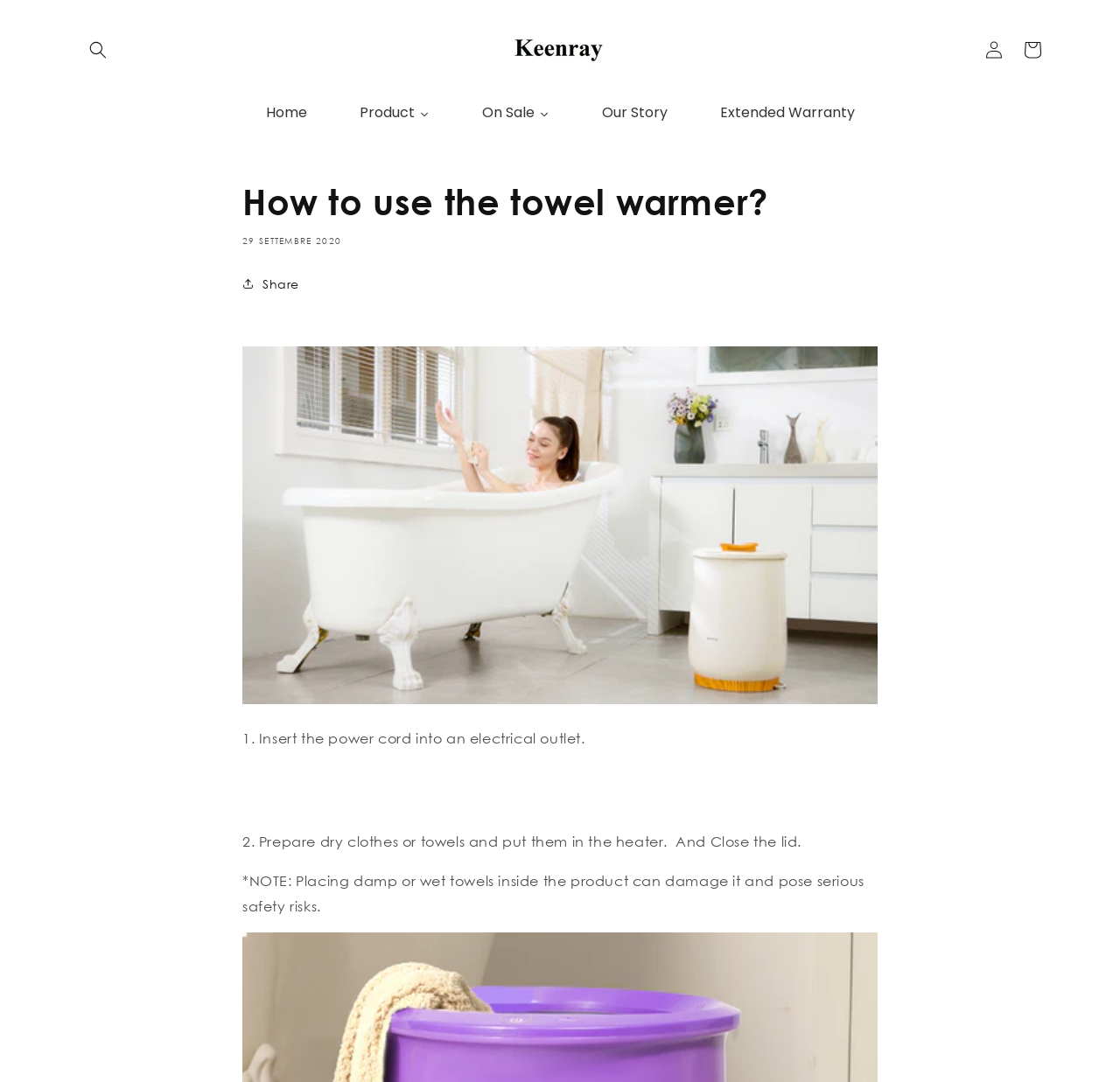Please identify the bounding box coordinates of the area I need to click to accomplish the following instruction: "View 'Product' page".

[0.297, 0.084, 0.407, 0.125]